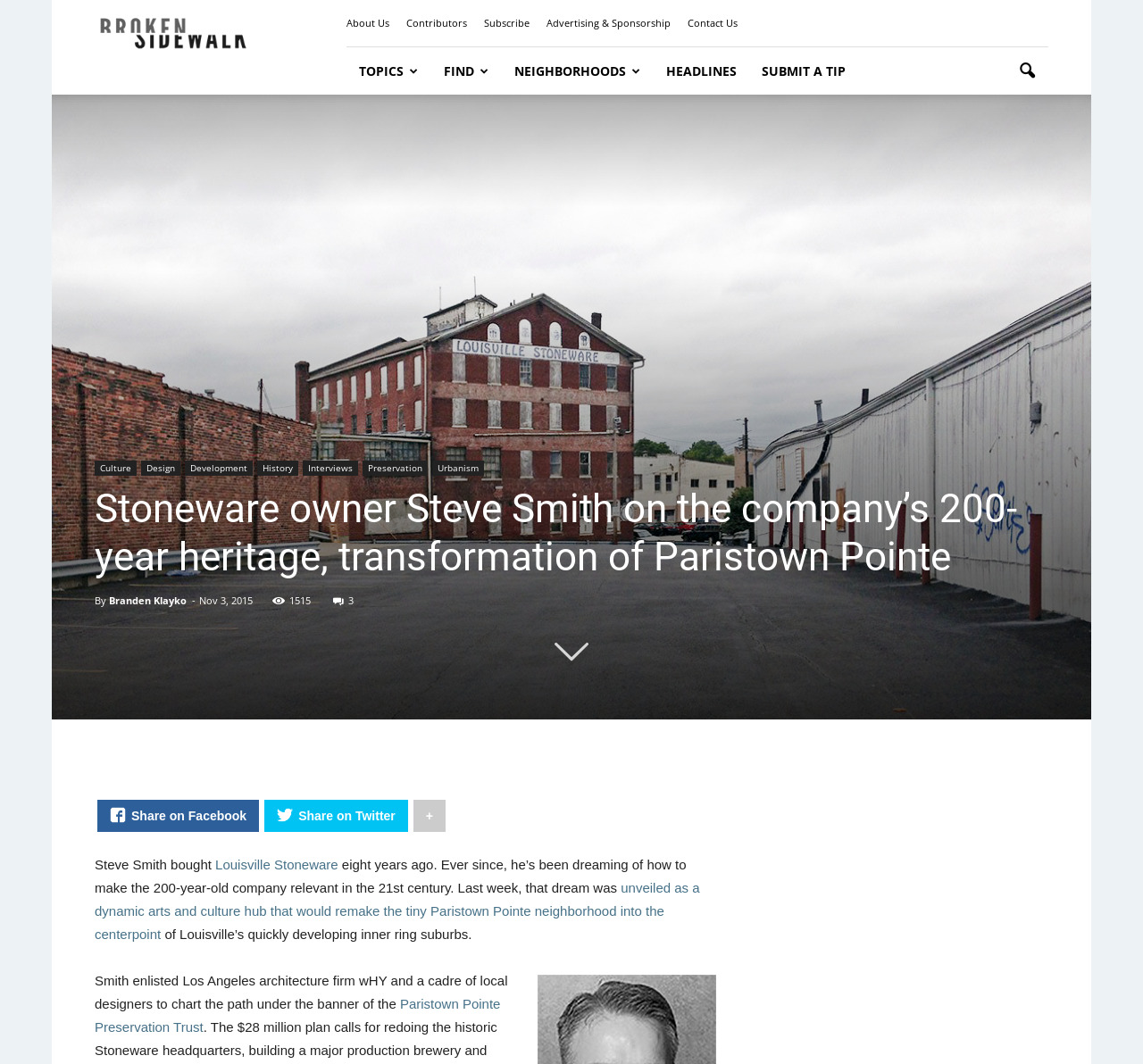Please locate the bounding box coordinates for the element that should be clicked to achieve the following instruction: "Click on the 'About Us' link". Ensure the coordinates are given as four float numbers between 0 and 1, i.e., [left, top, right, bottom].

[0.303, 0.015, 0.341, 0.028]